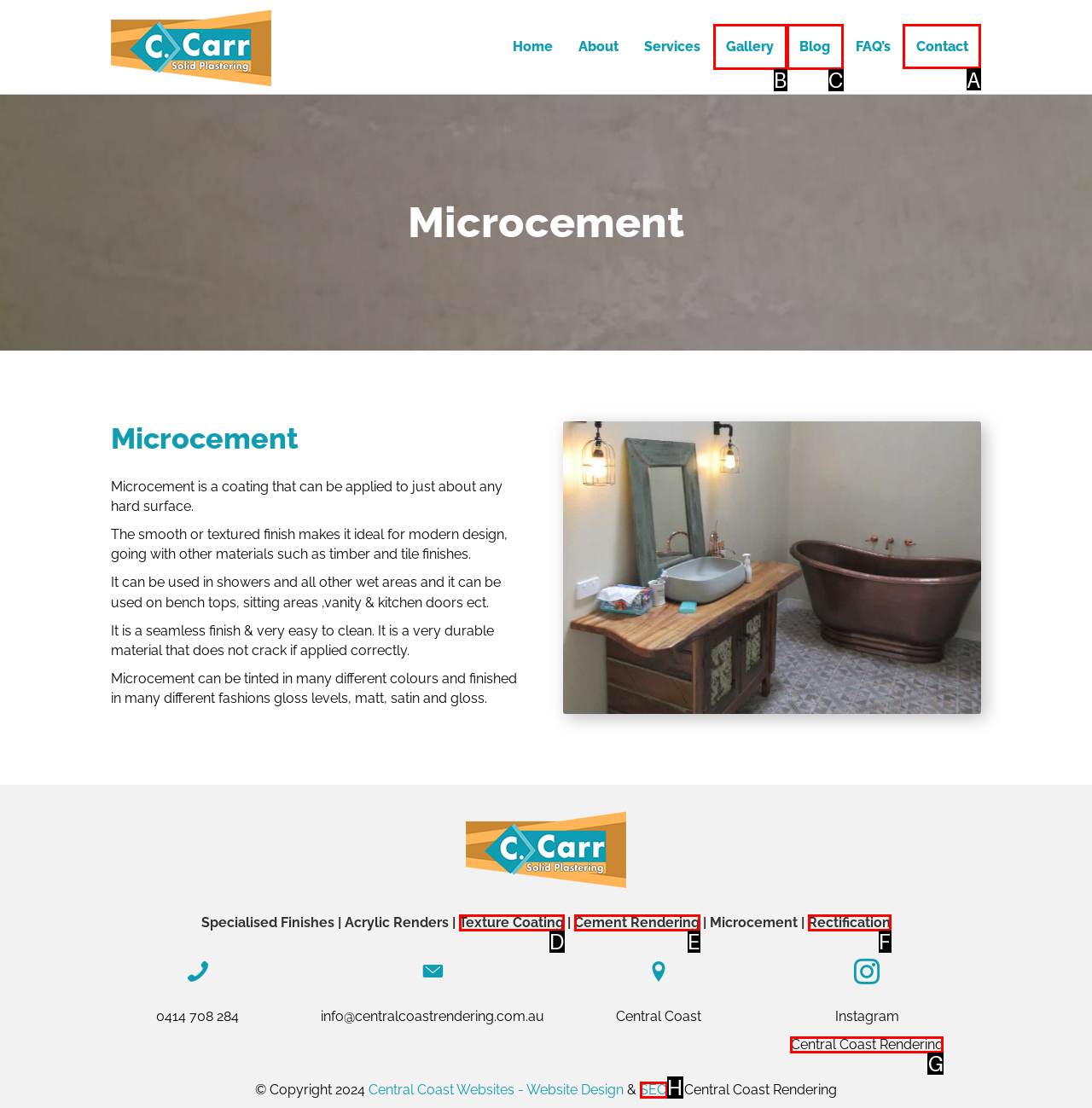From the given options, tell me which letter should be clicked to complete this task: Click on the 'Contact' link
Answer with the letter only.

A